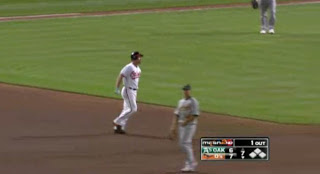Describe the image with as much detail as possible.

In this captivating moment from a baseball game, a player wearing a white jersey with the number “14” can be seen jogging on the infield dirt. He appears focused, possibly anticipating the next play or strategizing his position on the field. In the background, another player in grey clothing stands close by, reflecting the competitive atmosphere of the game. The scoreboard at the bottom reveals that it’s the seventh inning with the score being Oakland Athletics 1 and the Baltimore Orioles 7, indicating the tense and pivotal nature of the match. With one out recorded, the stakes are high, and both teams are keenly aware of the game’s implications. The lush green outfield sets a vibrant backdrop for this dynamic scene, encapsulating the essence of baseball excitement.